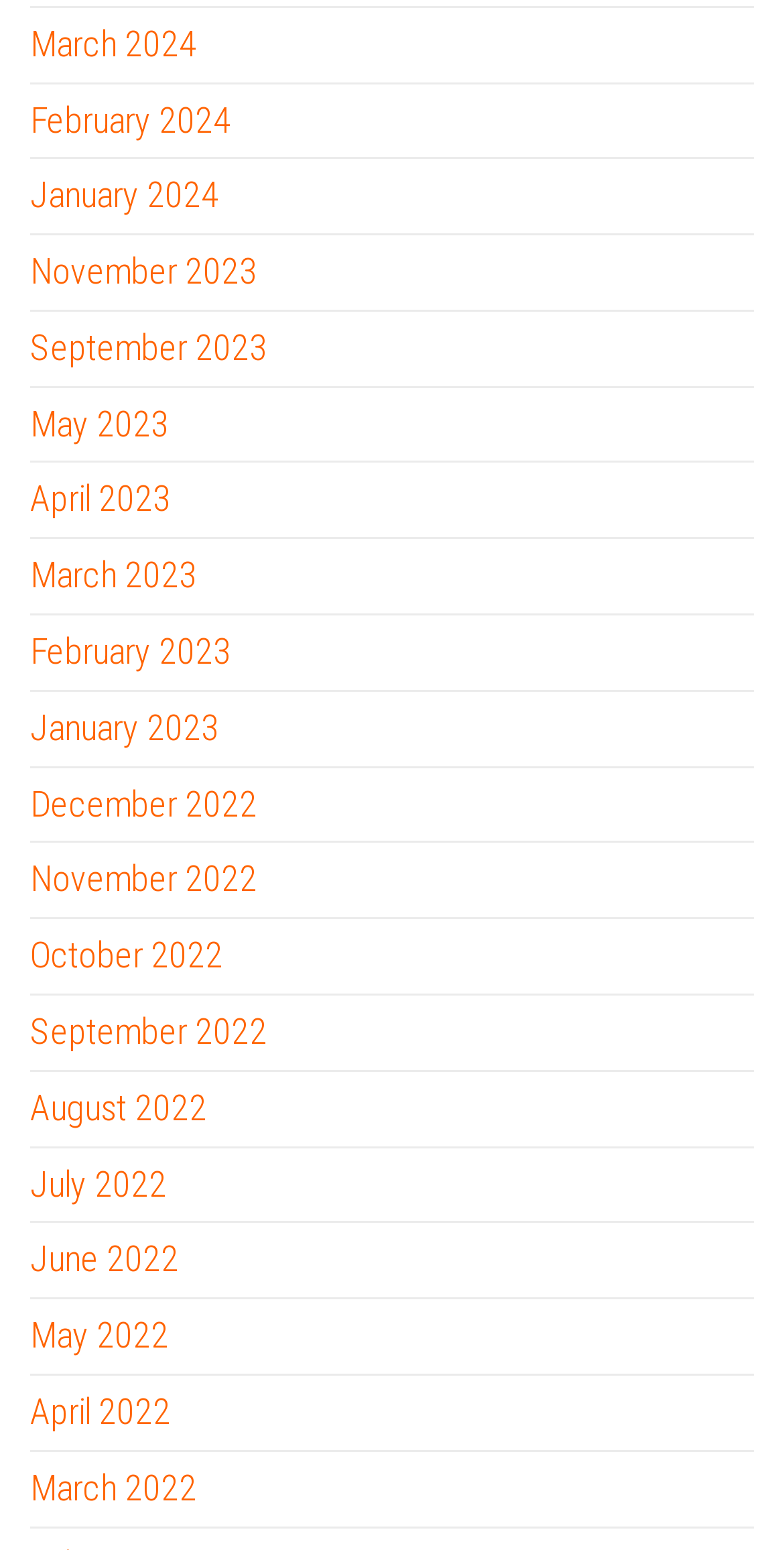Find and specify the bounding box coordinates that correspond to the clickable region for the instruction: "check September 2022".

[0.038, 0.651, 0.341, 0.679]